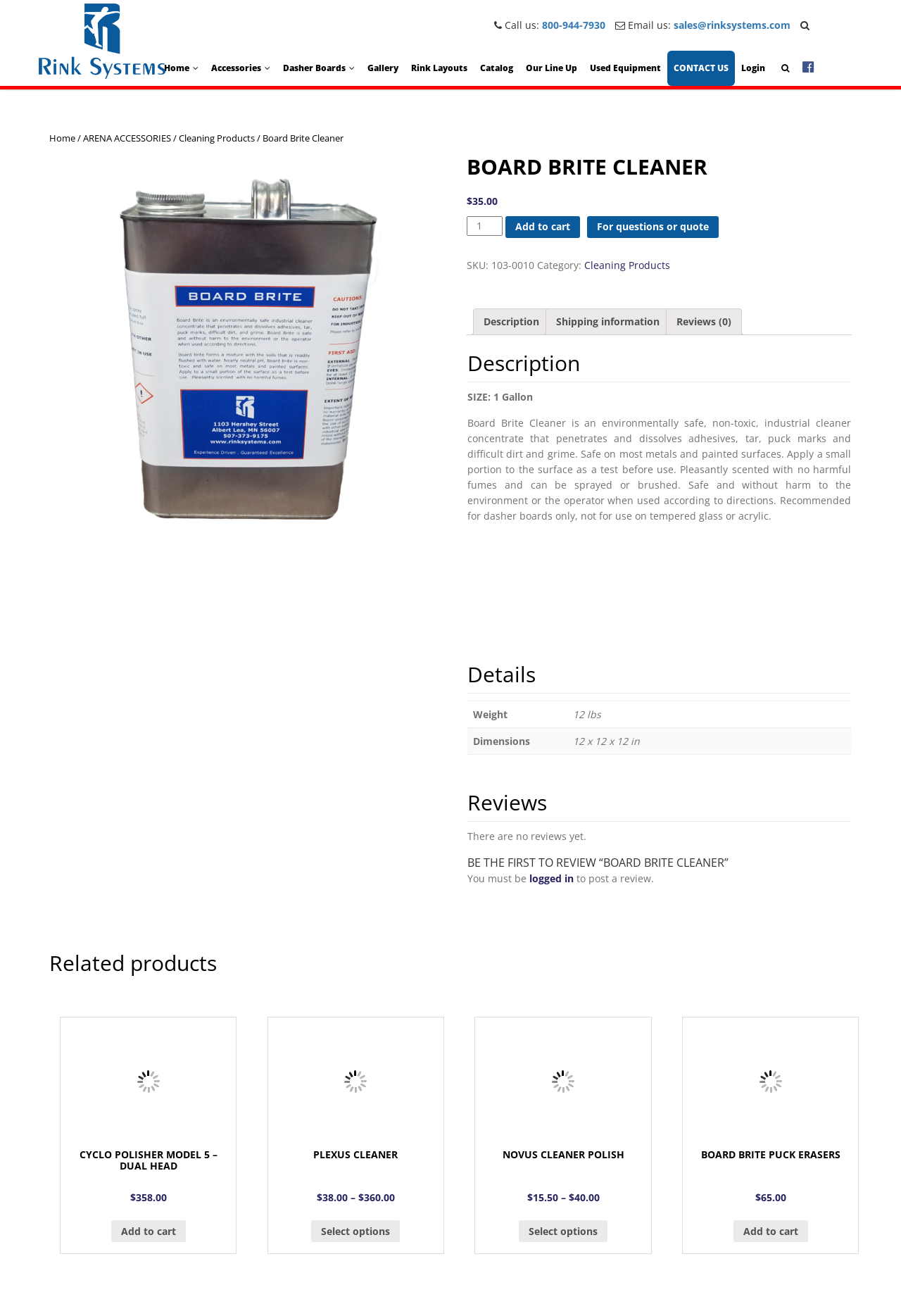Determine the bounding box coordinates for the UI element matching this description: "PLEXUS CLEANER $38.00 – $360.00".

[0.31, 0.82, 0.48, 0.941]